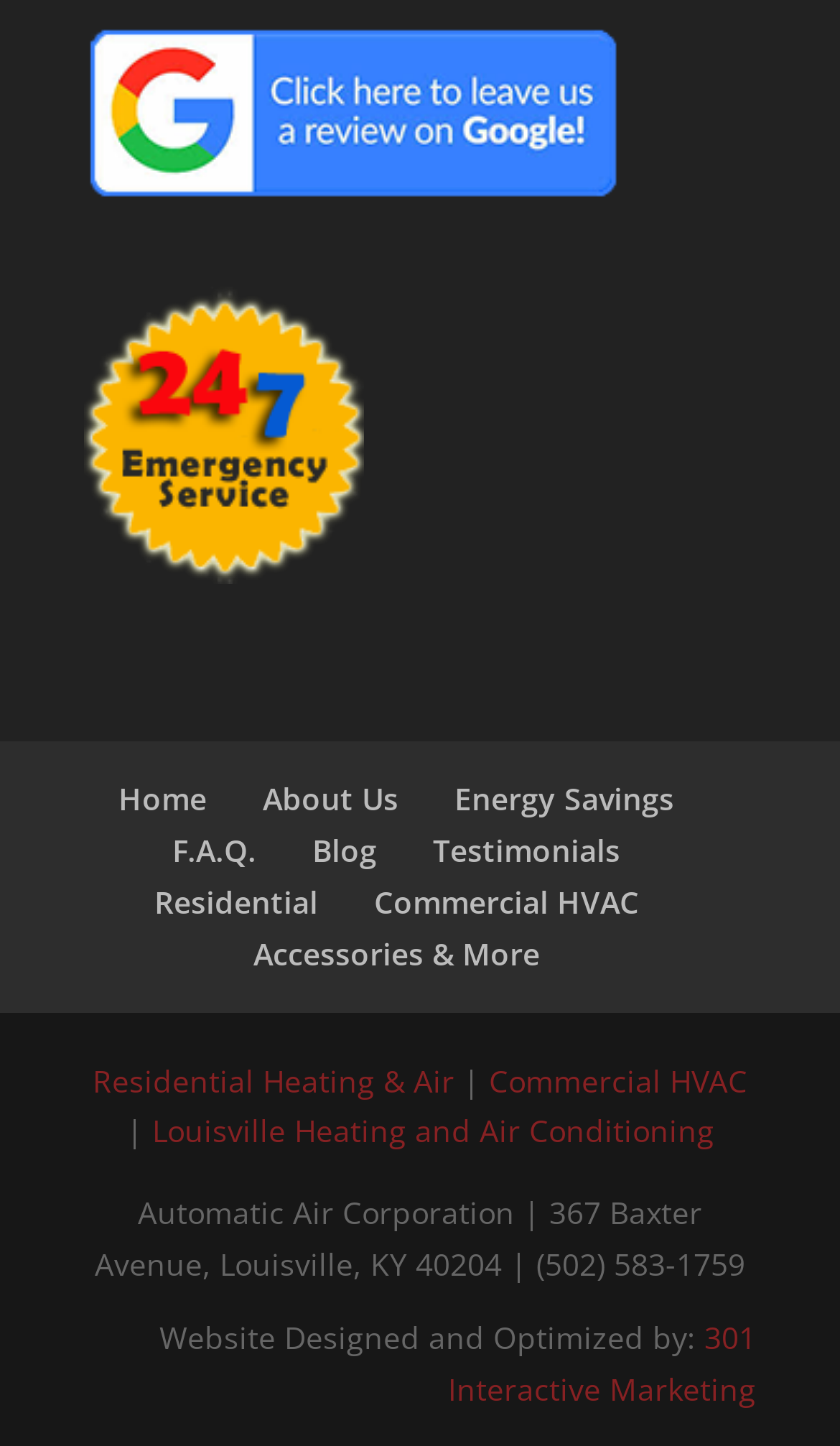Use a single word or phrase to answer the question: 
What type of content is available on the website?

Blog and Testimonials